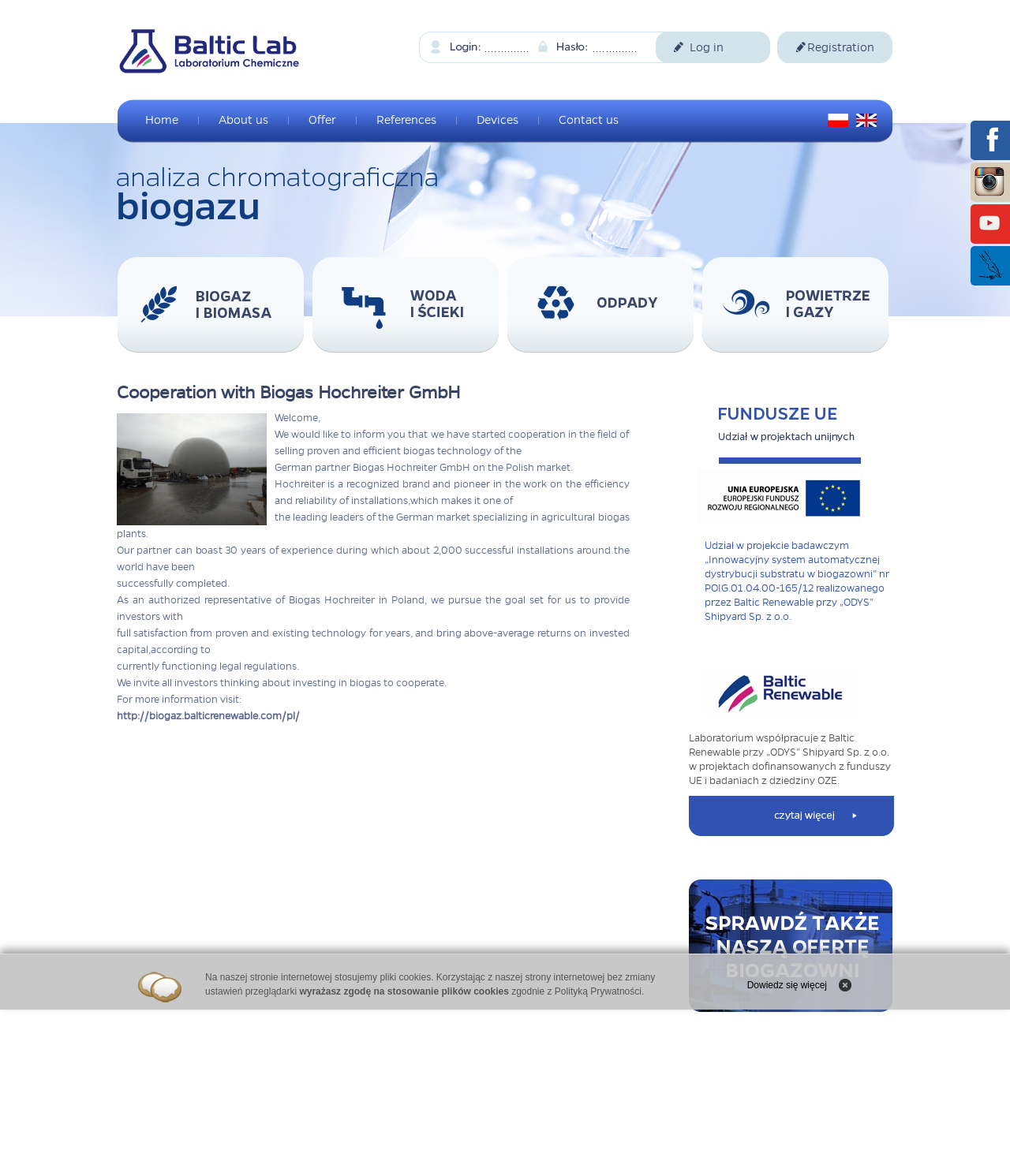Refer to the image and provide a thorough answer to this question:
How many successful installations has the partner completed?

According to the webpage, the partner, Biogas Hochreiter GmbH, can boast 30 years of experience during which about 2,000 successful installations around the world have been successfully completed.